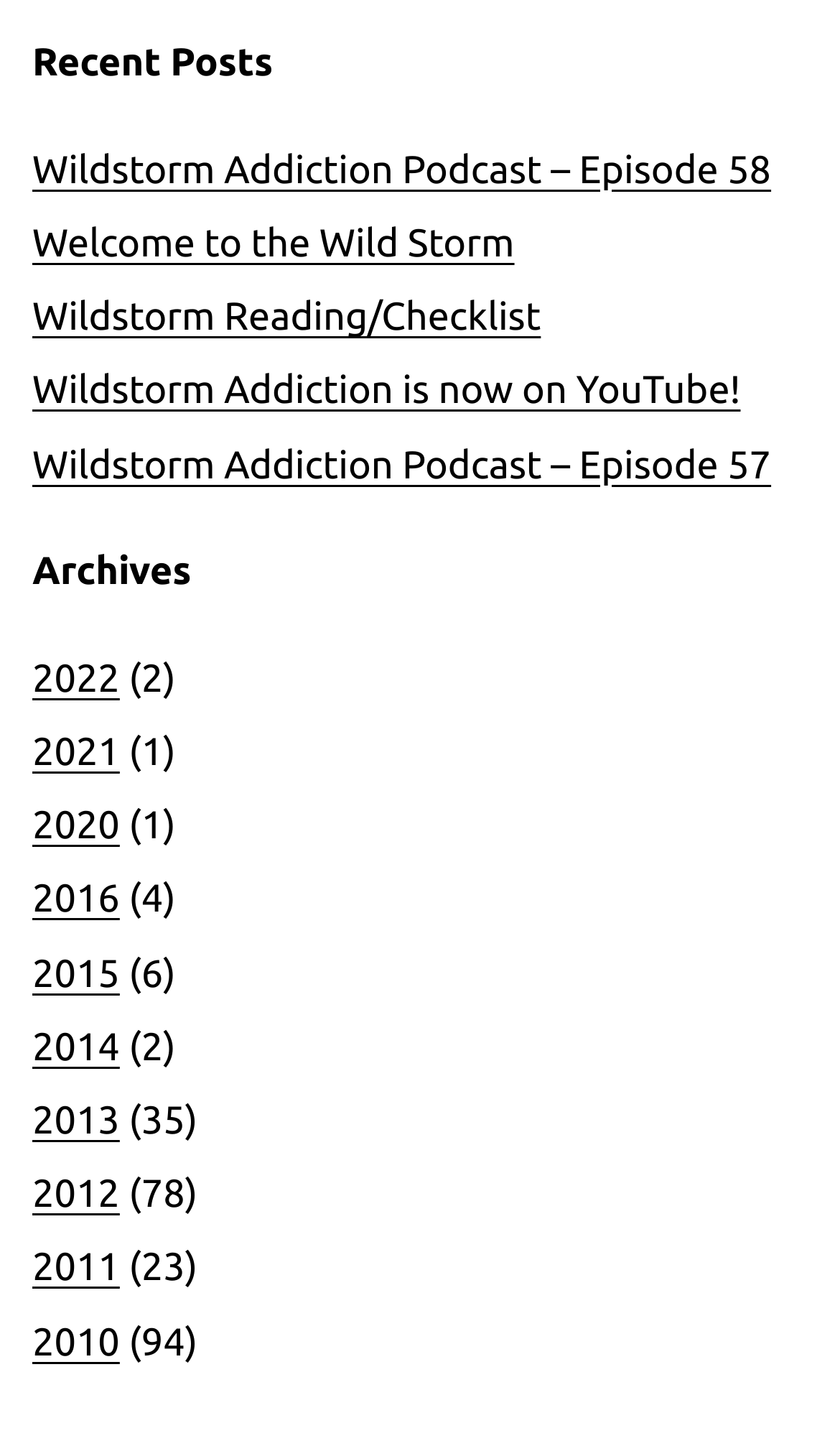Specify the bounding box coordinates of the element's area that should be clicked to execute the given instruction: "view race calendar". The coordinates should be four float numbers between 0 and 1, i.e., [left, top, right, bottom].

None